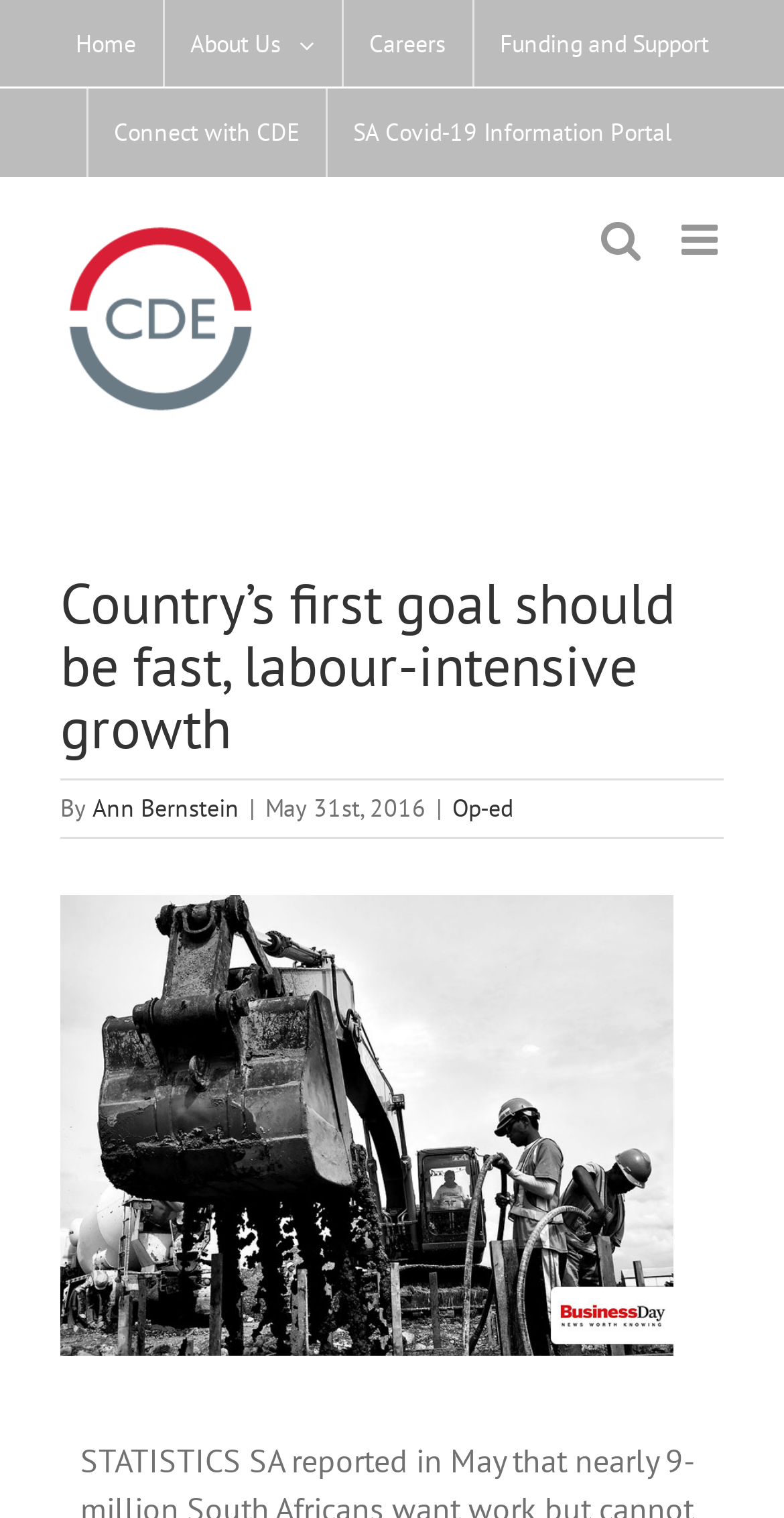Please find the bounding box coordinates of the element that must be clicked to perform the given instruction: "Click the About Us link". The coordinates should be four float numbers from 0 to 1, i.e., [left, top, right, bottom].

[0.209, 0.0, 0.435, 0.058]